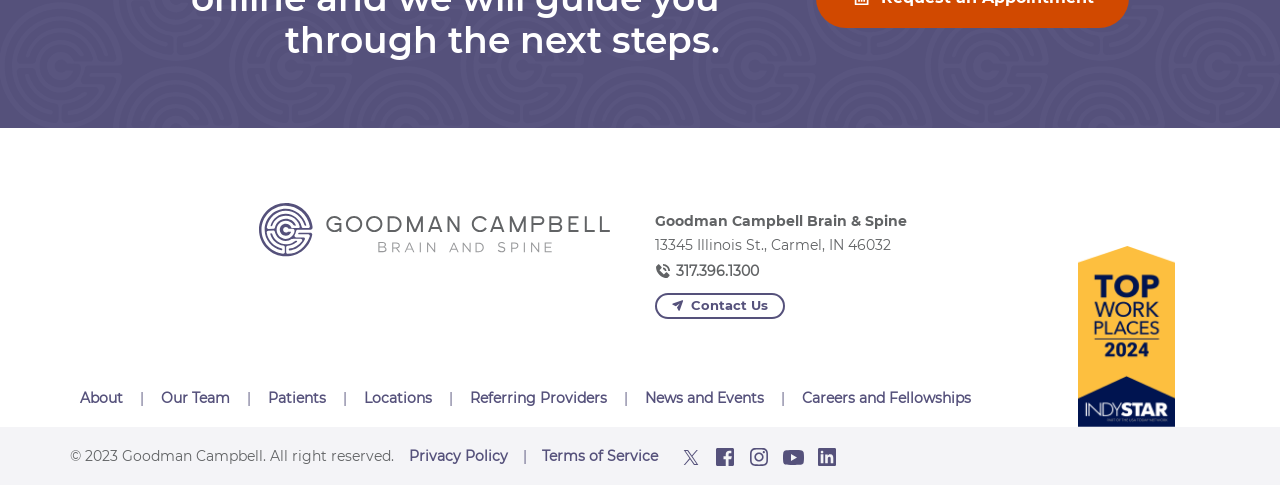What is the phone number of the center?
Please provide a comprehensive answer based on the contents of the image.

The phone number of the center can be found in the top section of the webpage, where it is written as a link element with the text '317.396.1300'.